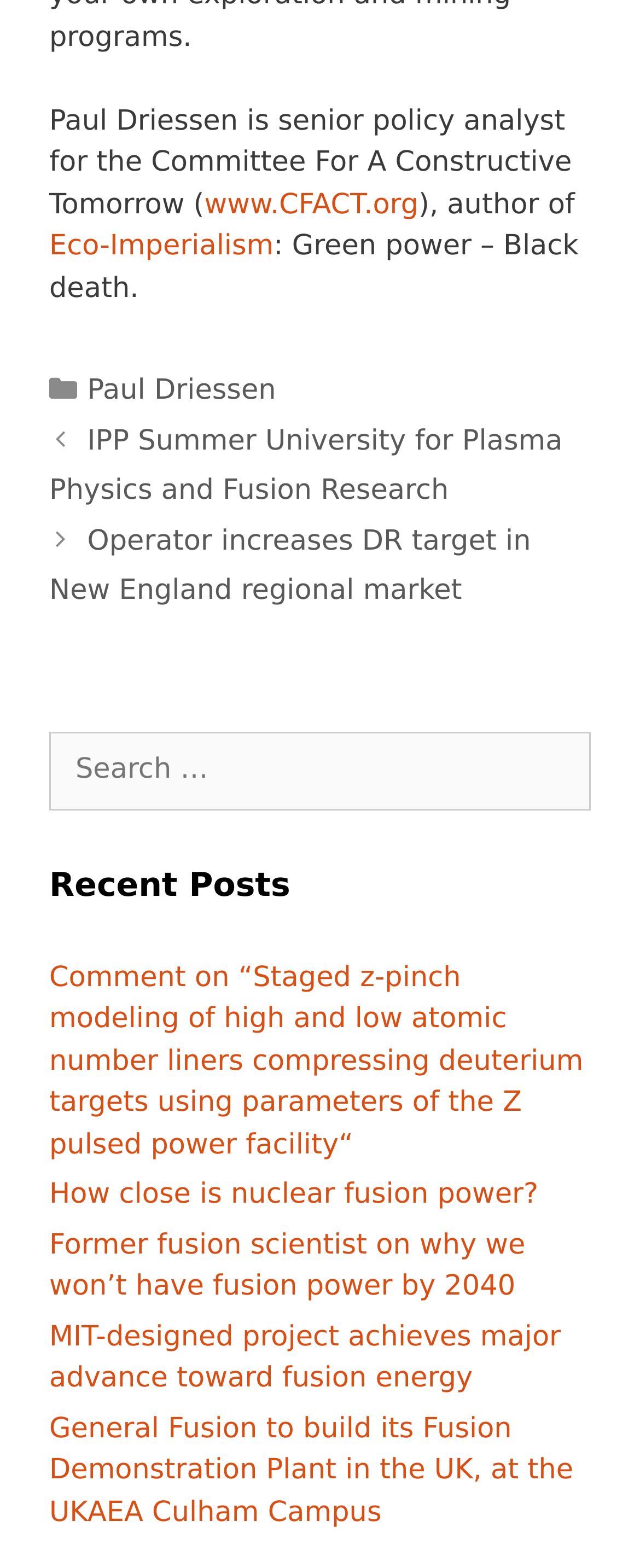What is the category of the posts?
Please provide an in-depth and detailed response to the question.

The category of the posts is mentioned in the 'Entry meta' section, which says 'Categories' and has a link 'Paul Driessen'.